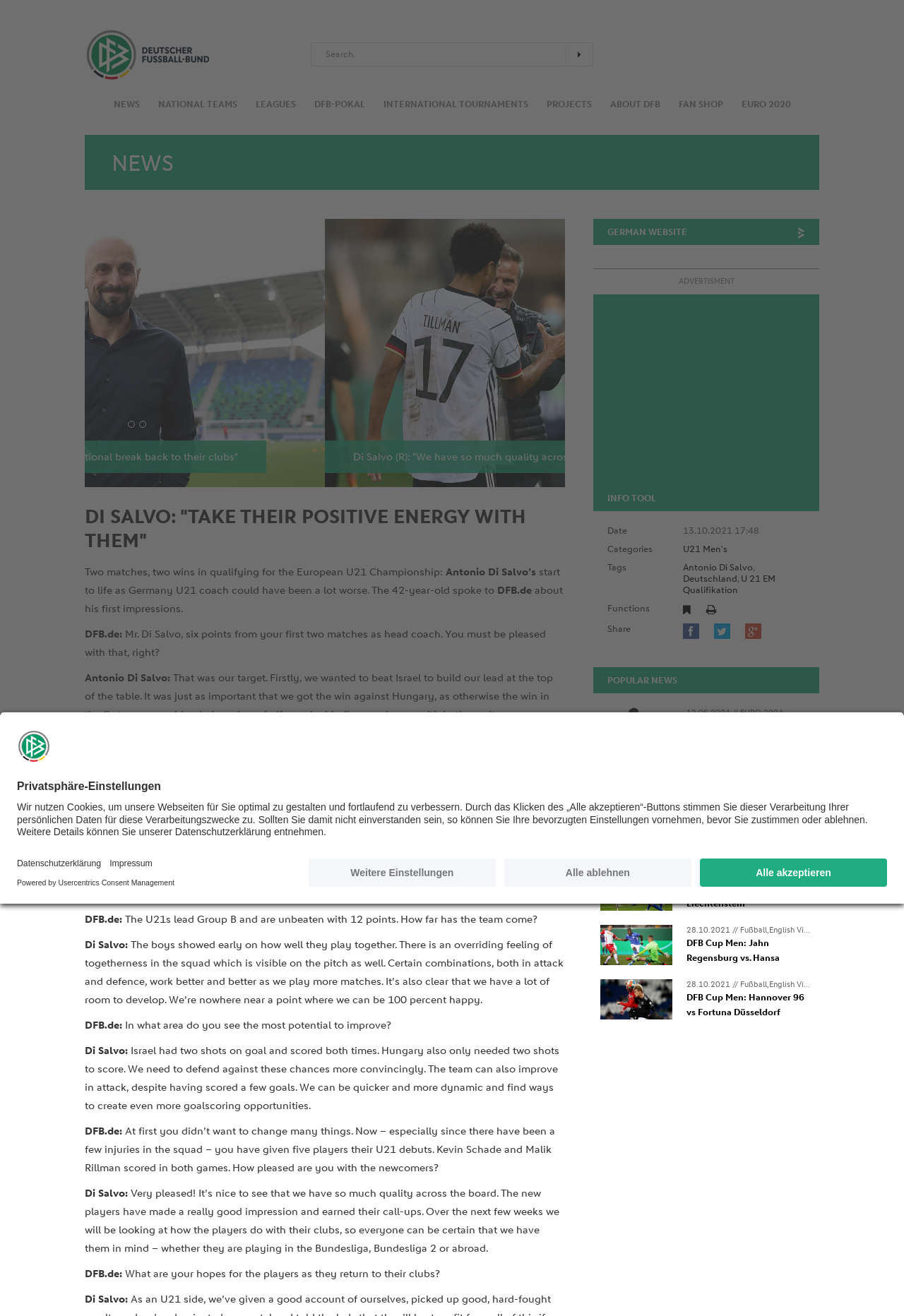What is the date of the article?
Provide a concise answer using a single word or phrase based on the image.

13.10.2021